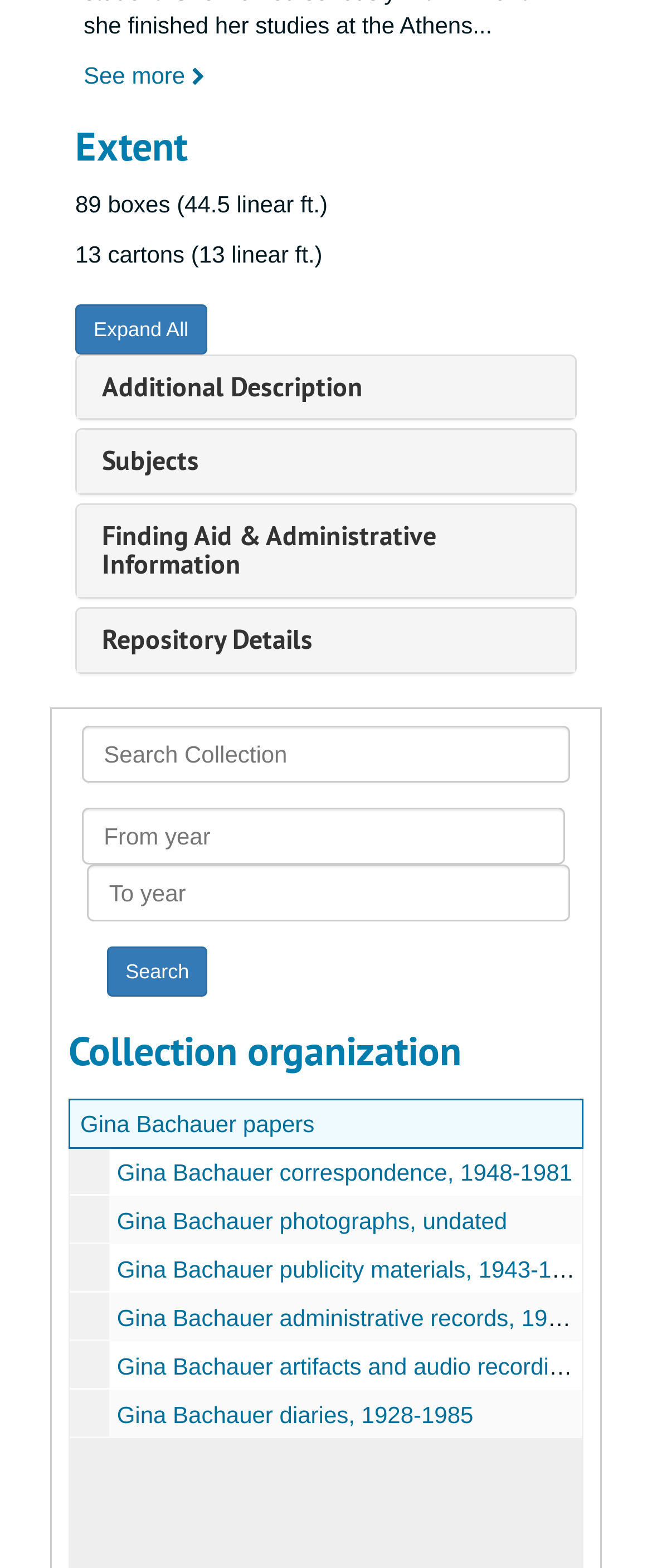Please give a succinct answer to the question in one word or phrase:
How many cartons are in the collection?

13